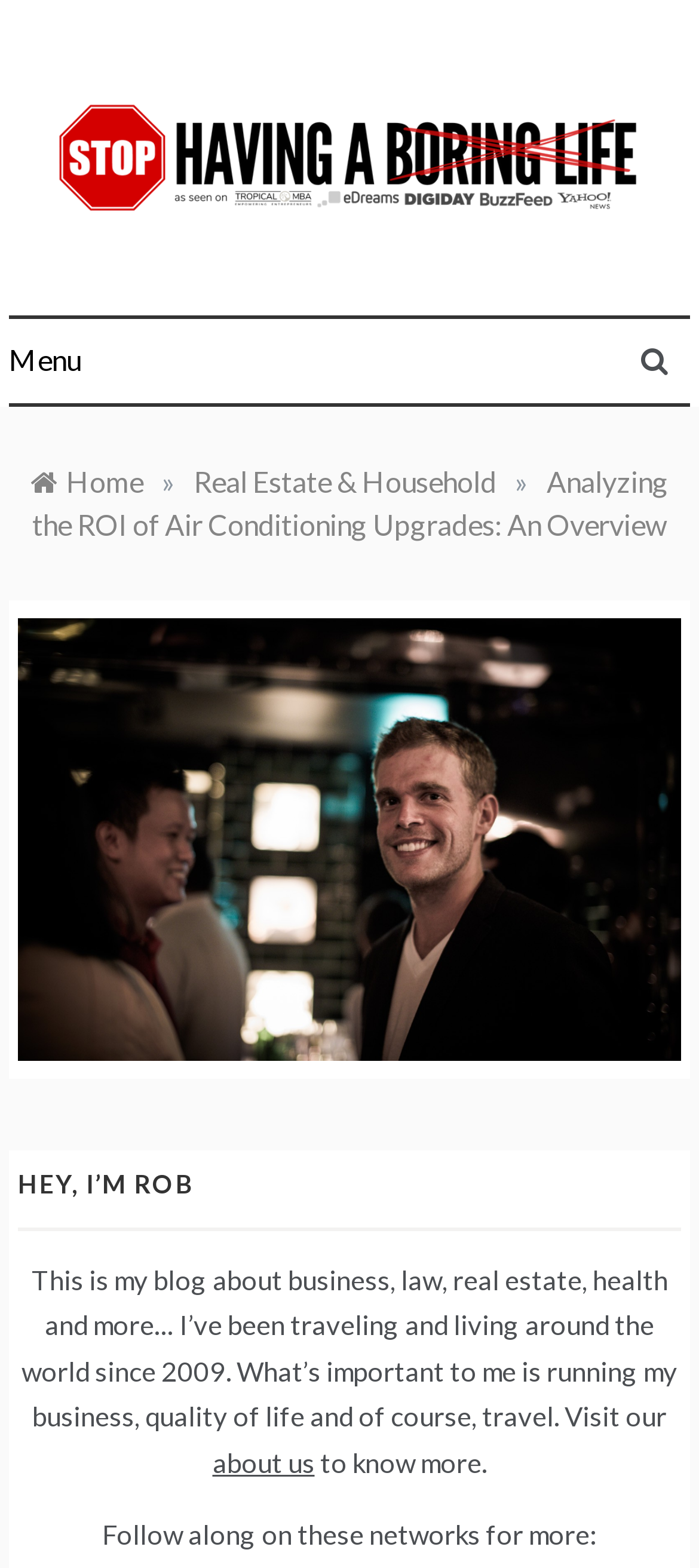Please determine the primary heading and provide its text.

Stop Having a Boring Life – If Life is Boring, You're Doing it Wrong!